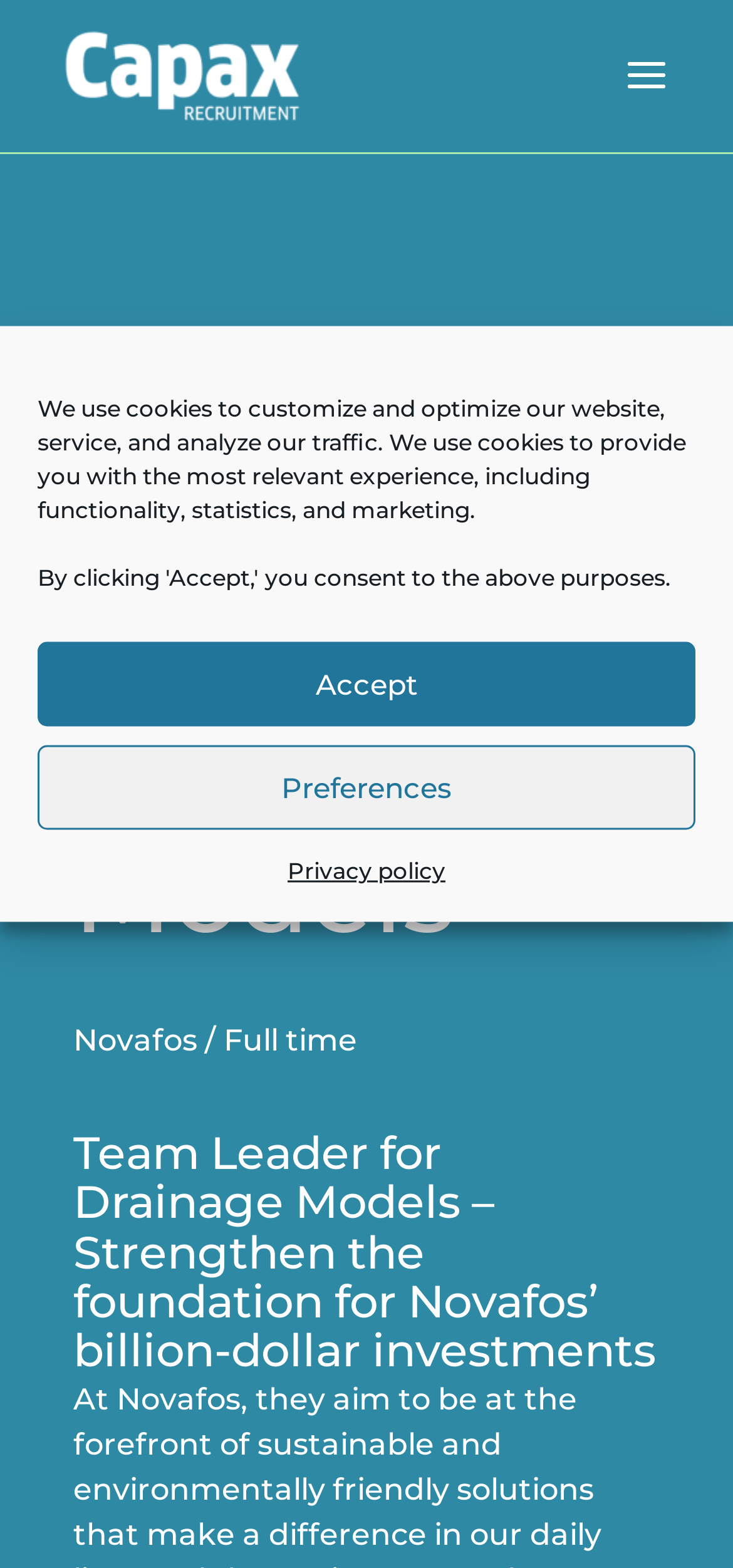What is the status of the recruitment? From the image, respond with a single word or brief phrase.

Closed